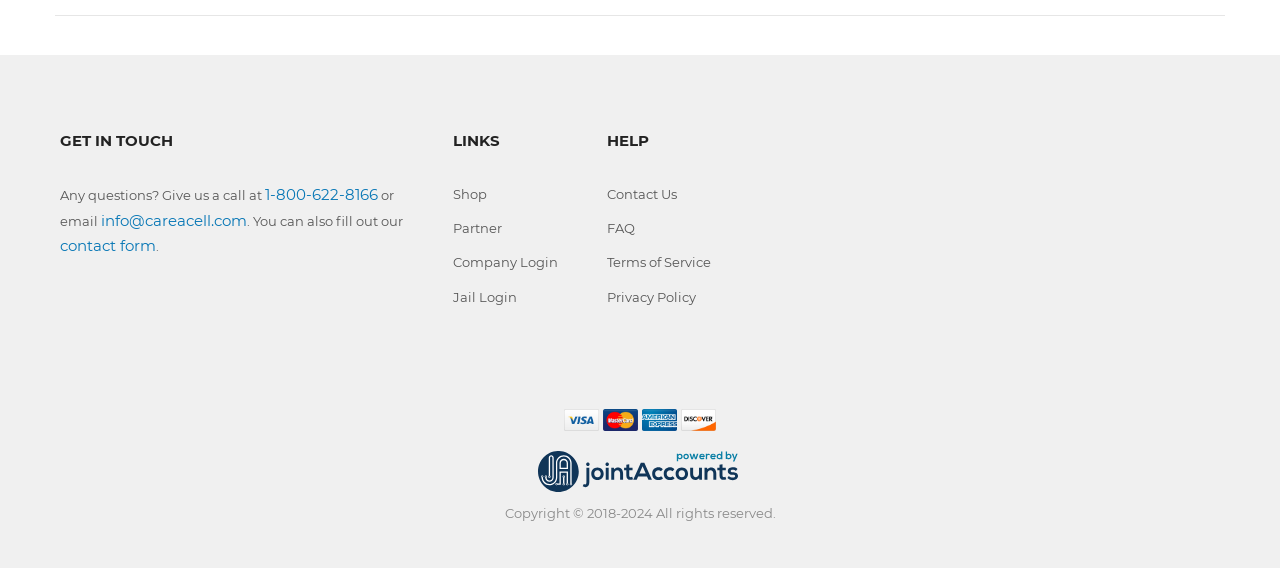Specify the bounding box coordinates of the area to click in order to follow the given instruction: "Get in touch with the company."

[0.047, 0.228, 0.33, 0.321]